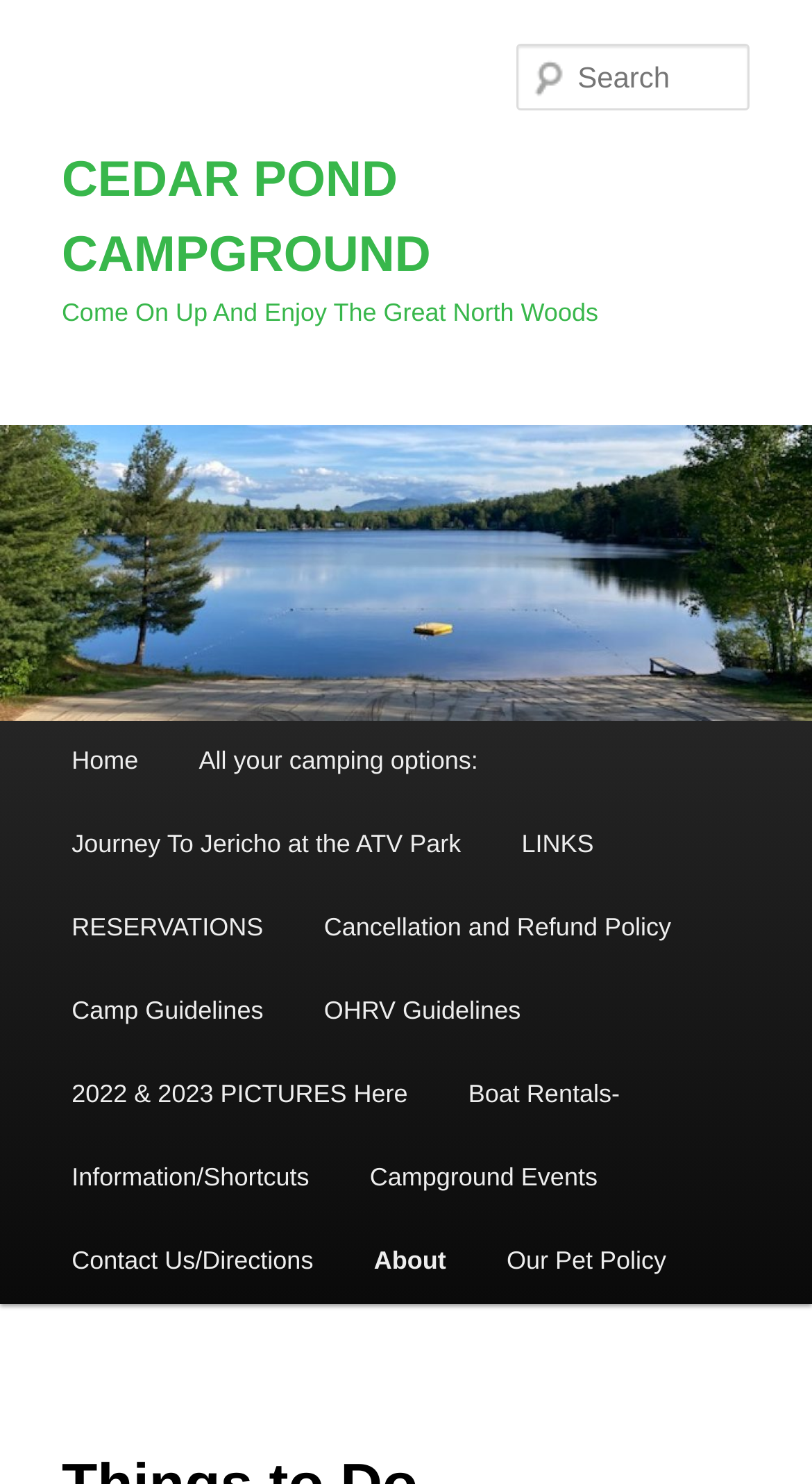Please provide a brief answer to the following inquiry using a single word or phrase:
What can be rented on the website?

Boats